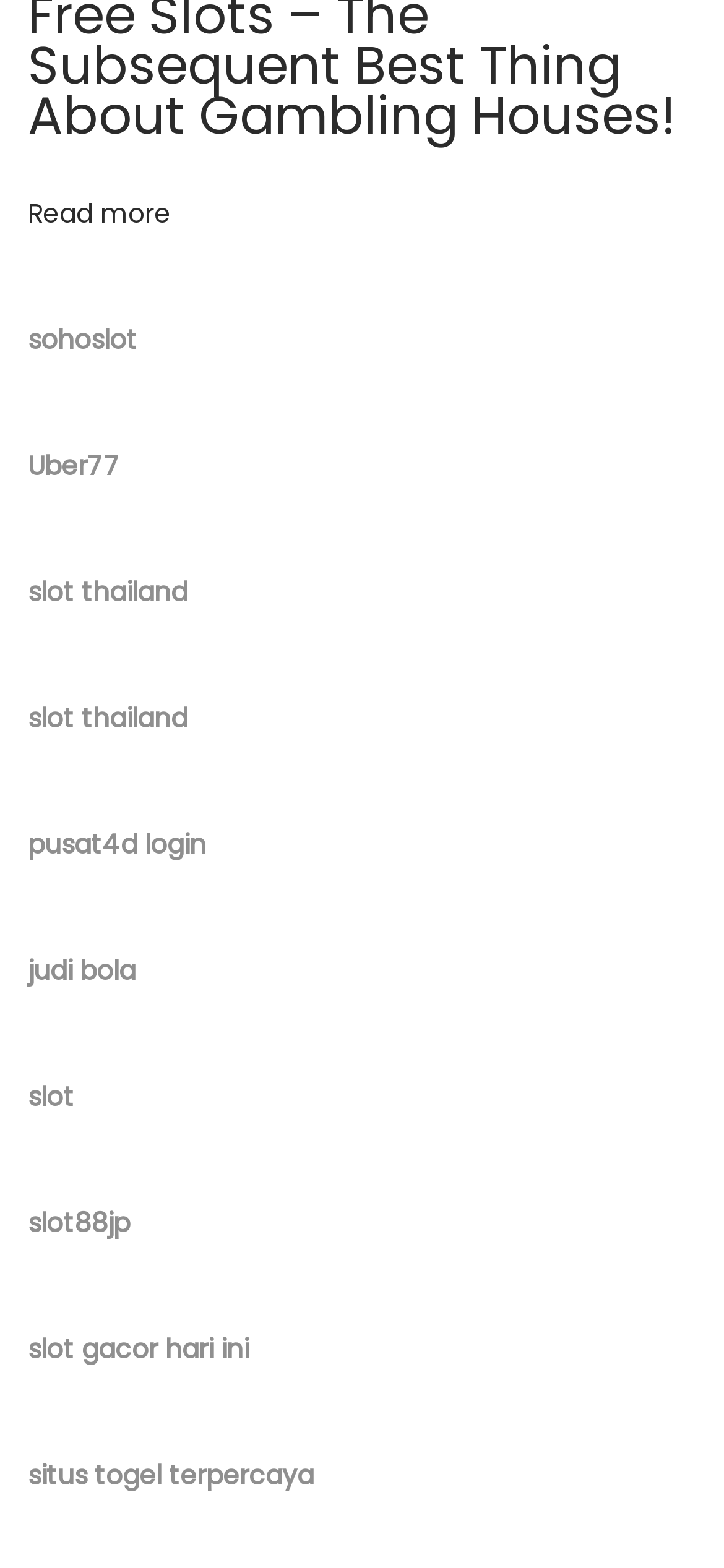Answer the question below using just one word or a short phrase: 
Are there any links related to slot games?

Yes